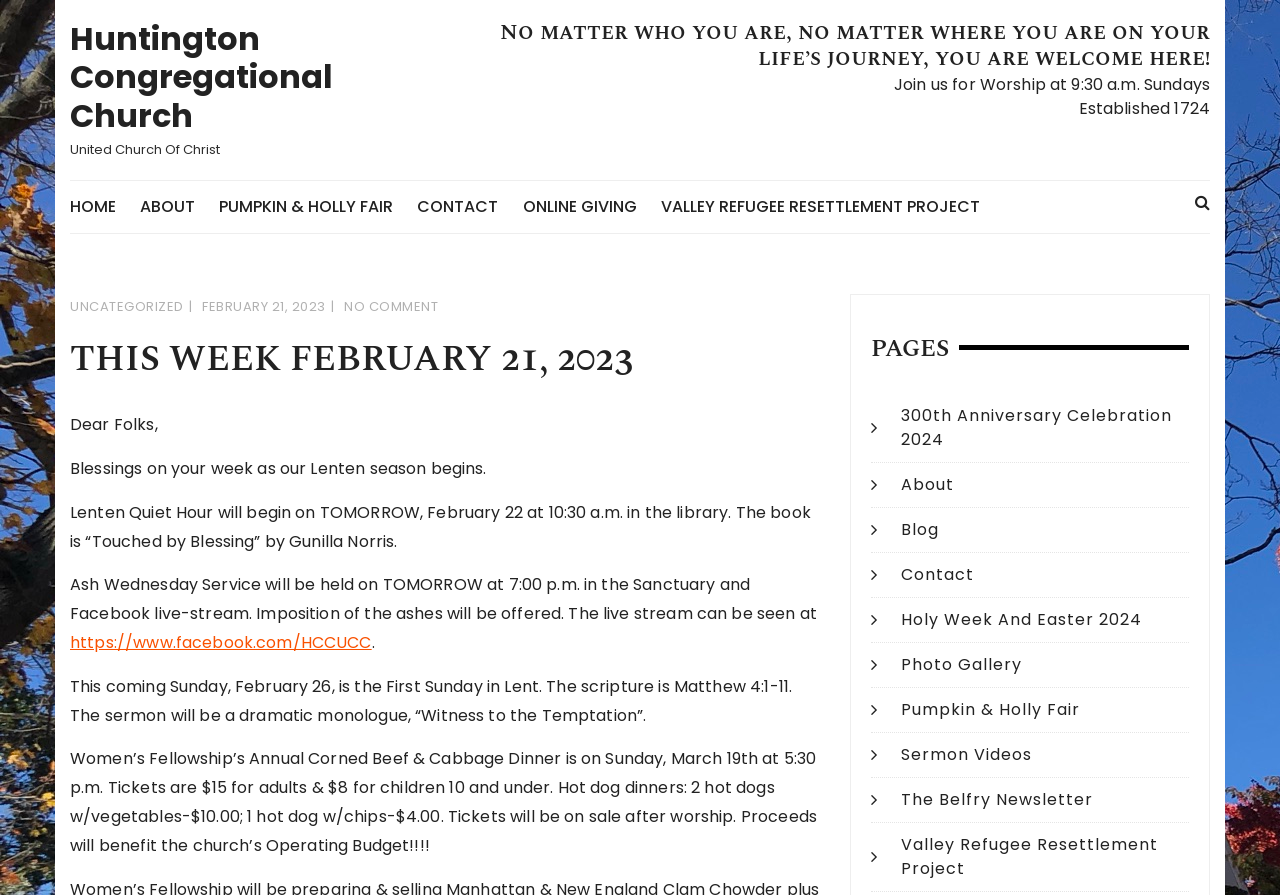Please determine the bounding box coordinates of the section I need to click to accomplish this instruction: "Read the 'THIS WEEK FEBRUARY 21, 2023' article".

[0.055, 0.378, 0.641, 0.443]